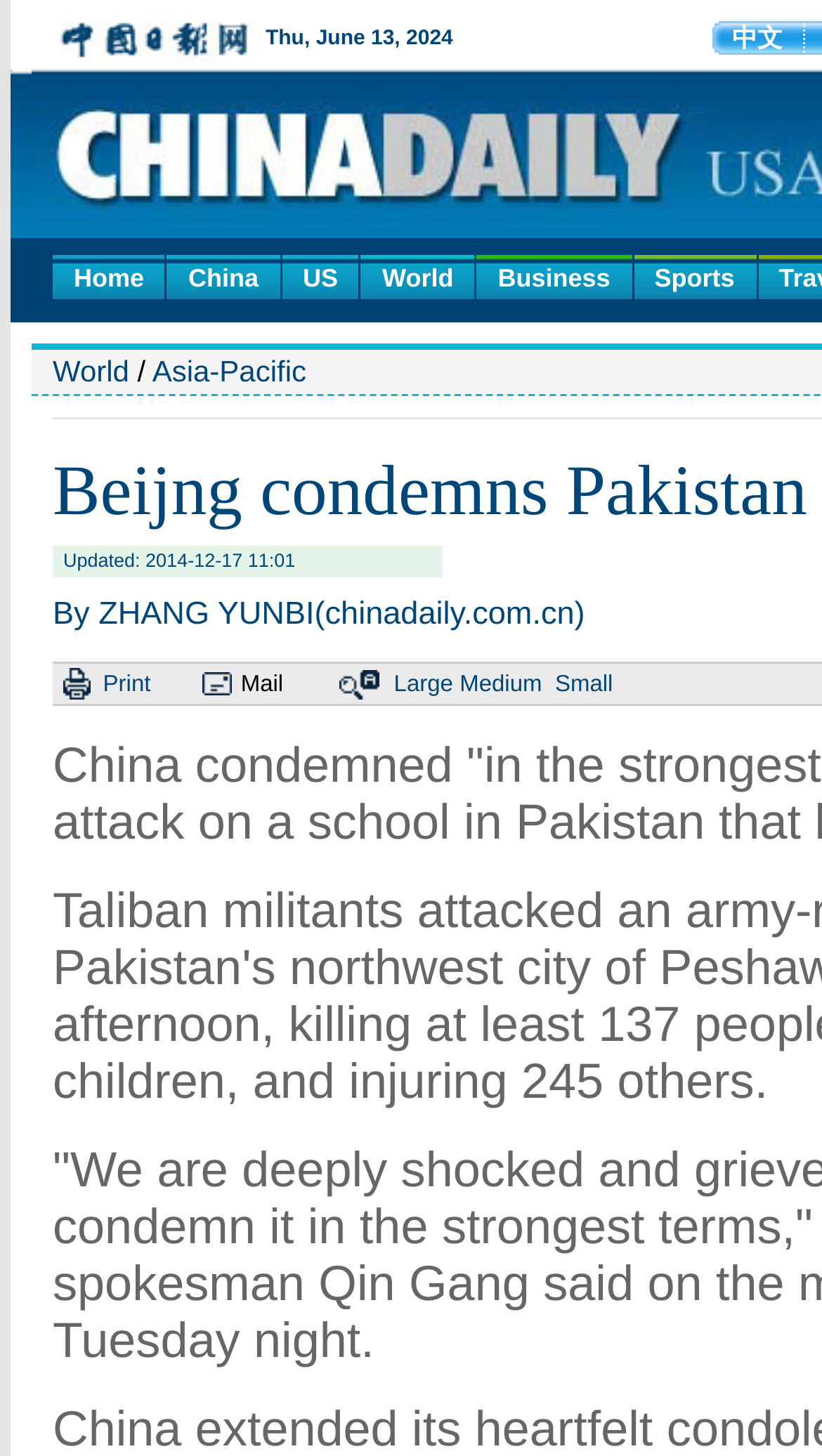Summarize the webpage in an elaborate manner.

The webpage is about a news article, specifically the Taliban's attack on an army-run school in Pakistan's northwest city of Peshawar. 

At the top of the page, there are six links: "Home", "China", "US", "World", "Business", and "Sports", which are positioned horizontally and evenly spaced. 

Below these links, there is a secondary navigation menu with three links: "World", a separator, and "Asia-Pacific". 

Further down, there is a heading that displays the update time of the article, "Updated: 2014-12-17 11:01". 

To the right of the update time, there are four table cells containing an image, a "Print" link, an image, and a "Mail" link, respectively. 

The "Print" link is positioned to the right of the first image, and the "Mail" link is positioned to the right of the second image. 

There are also three font size options, "Large", "Medium", and "Small", which are positioned to the right of the "Mail" link.